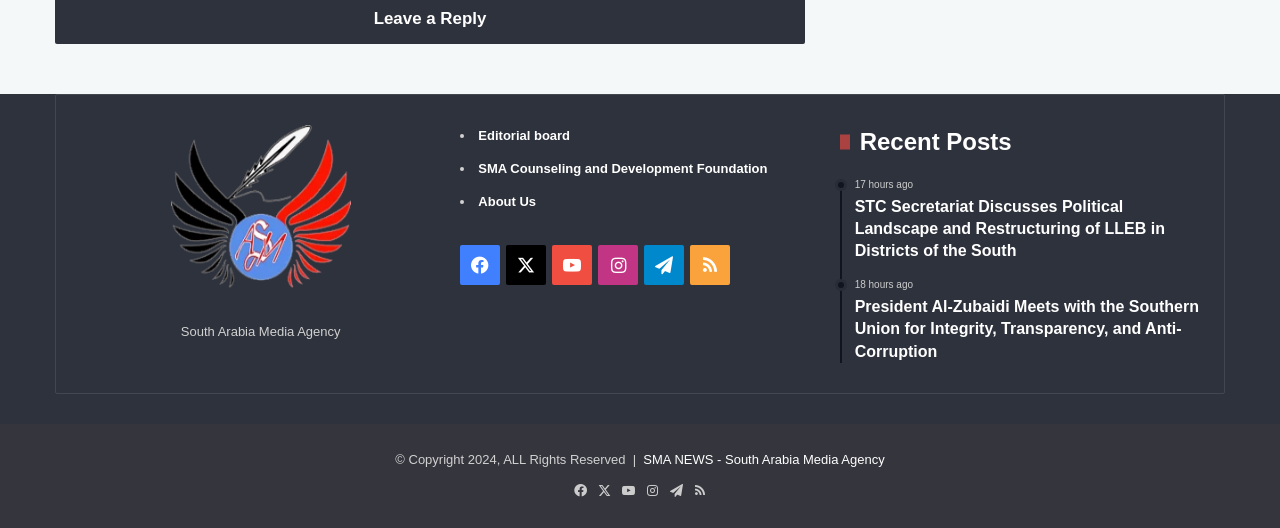What is the name of the foundation mentioned?
Look at the image and construct a detailed response to the question.

The name of the foundation is mentioned in a link element, which is part of a list of links under the 'Editorial board' section. The link text reads 'SMA Counseling and Development Foundation'.